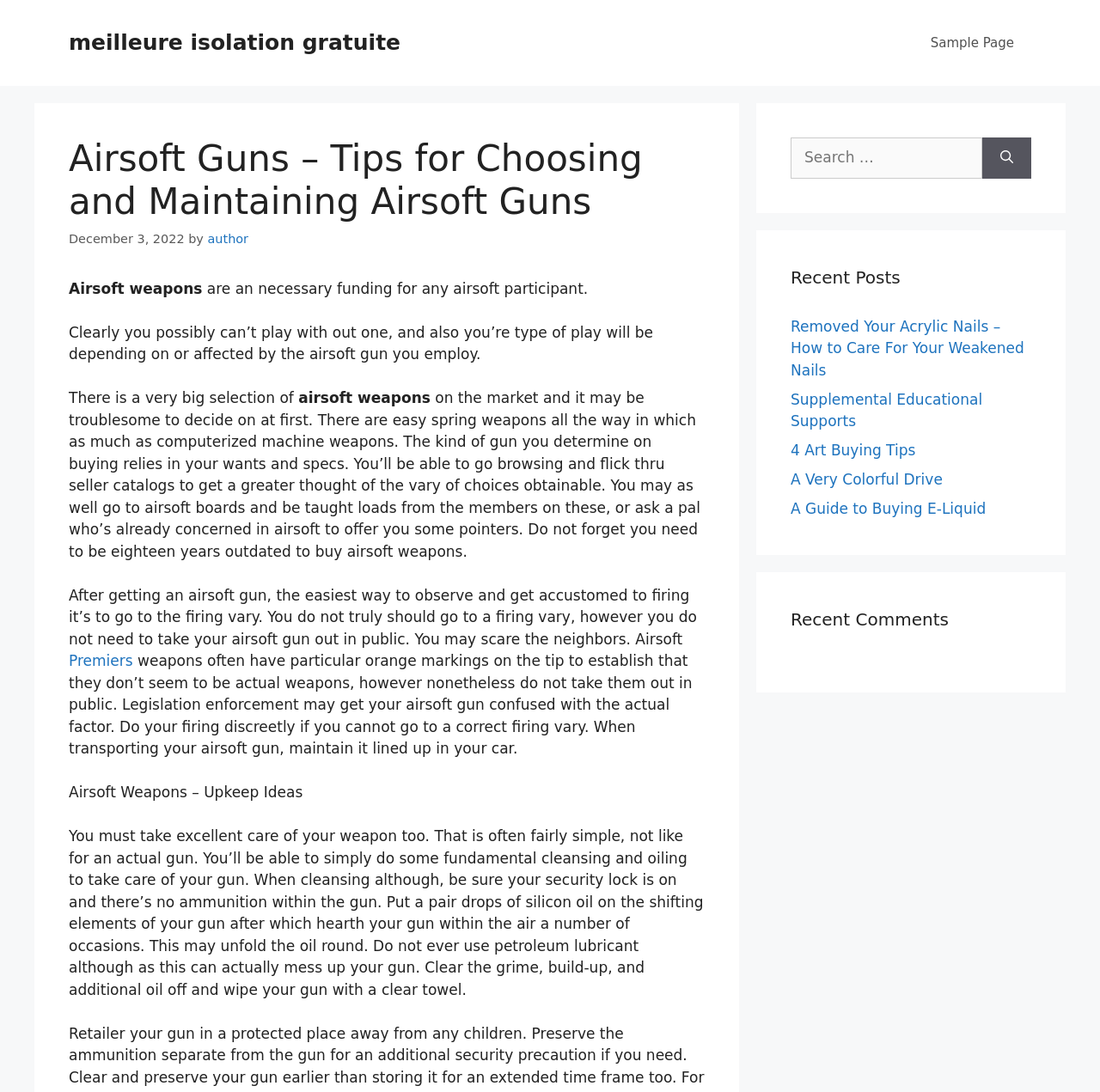Determine the bounding box coordinates of the clickable area required to perform the following instruction: "Post a comment". The coordinates should be represented as four float numbers between 0 and 1: [left, top, right, bottom].

None